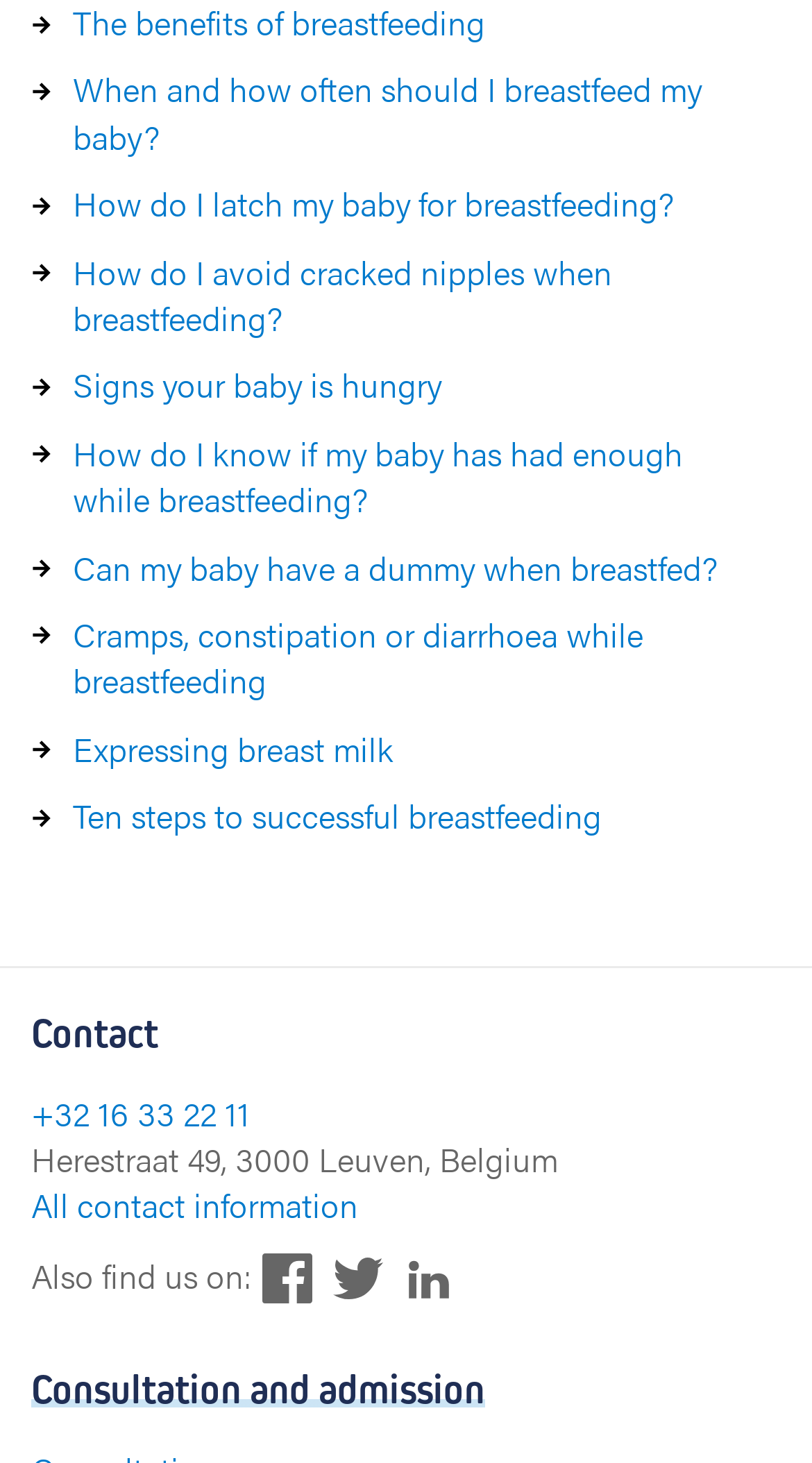What is the address of the contact?
Please provide a detailed and comprehensive answer to the question.

I found the address of the contact by looking at the StaticText element that contains the address information, which is 'Herestraat 49, 3000 Leuven, Belgium'.